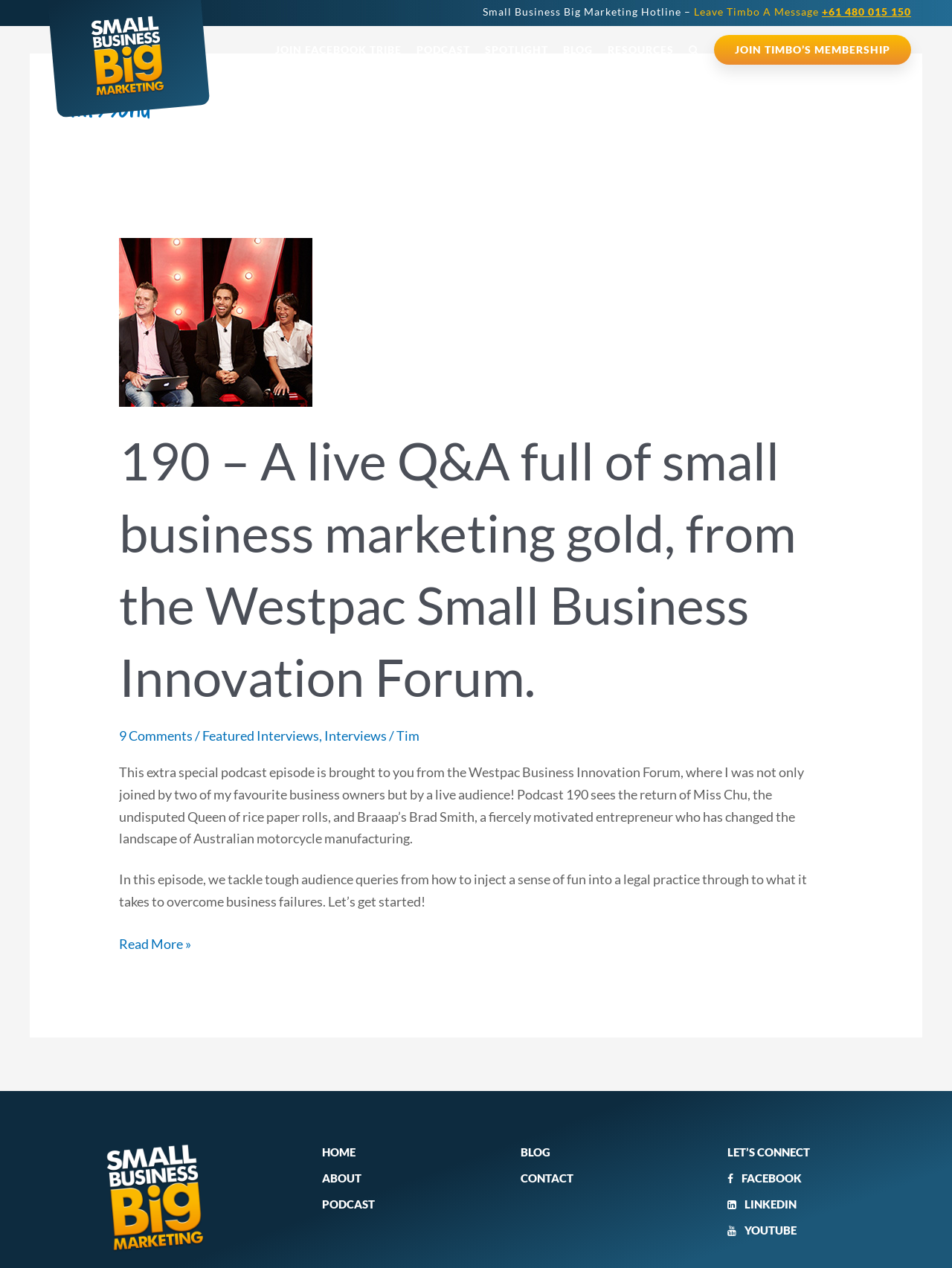Determine the bounding box coordinates of the element's region needed to click to follow the instruction: "Read the '190 – A live Q&A full of small business marketing gold, from the Westpac Small Business Innovation Forum.' article". Provide these coordinates as four float numbers between 0 and 1, formatted as [left, top, right, bottom].

[0.125, 0.337, 0.875, 0.564]